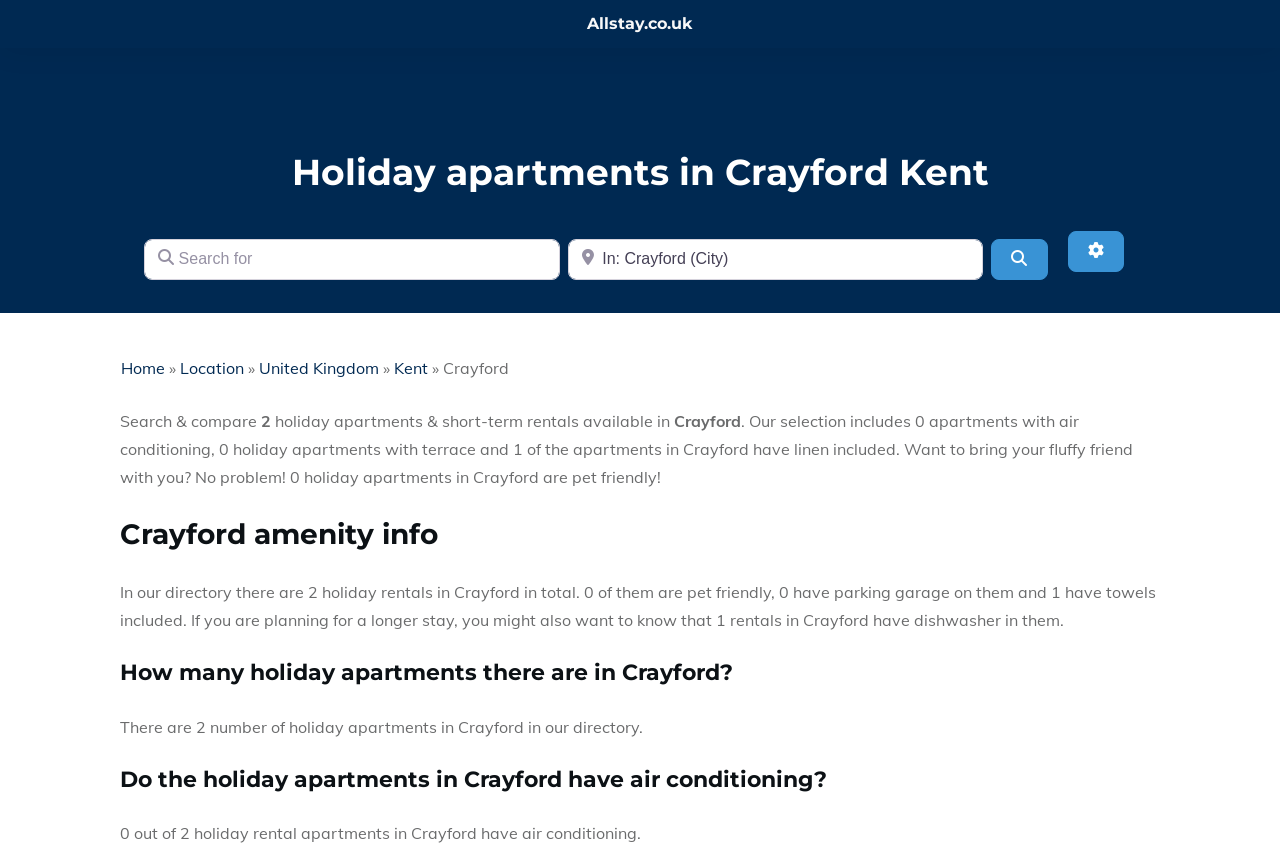Specify the bounding box coordinates of the area that needs to be clicked to achieve the following instruction: "Search for holiday apartments".

[0.112, 0.281, 0.437, 0.328]